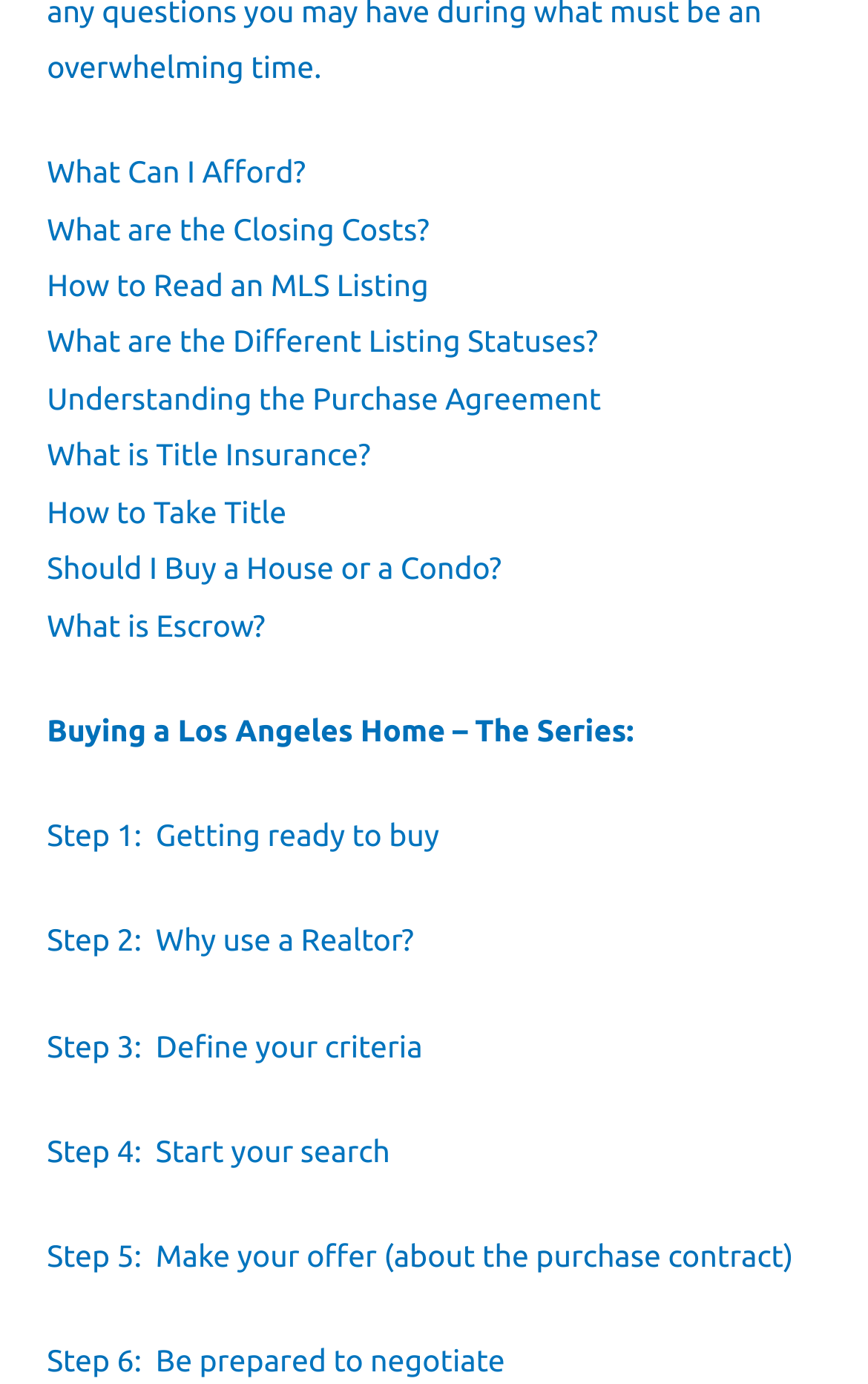Based on the image, please respond to the question with as much detail as possible:
What is the topic of the webpage?

The webpage has a series of steps and links related to buying a home in Los Angeles, so the topic of the webpage is buying a Los Angeles home.